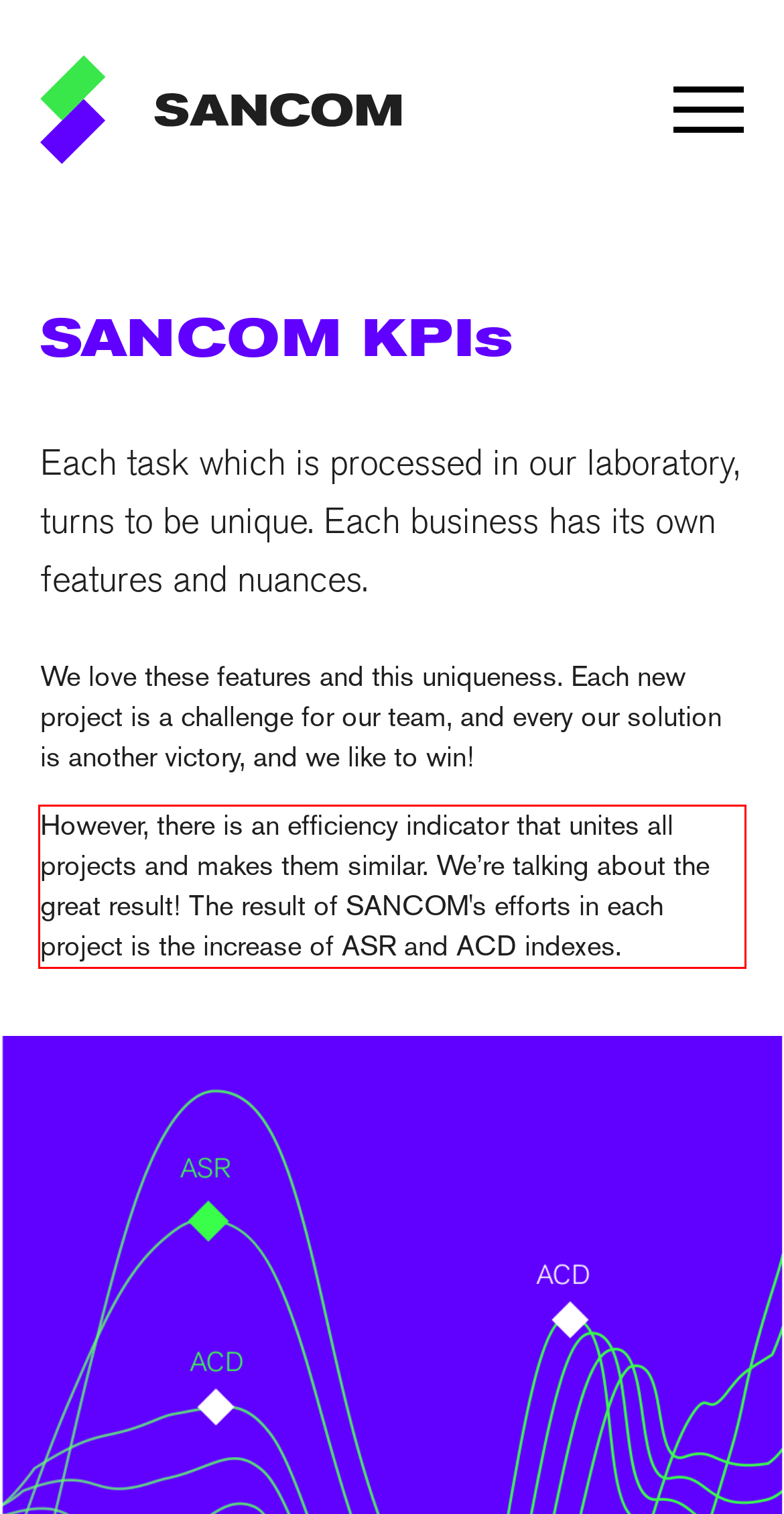Extract and provide the text found inside the red rectangle in the screenshot of the webpage.

However, there is an efficiency indicator that unites all projects and makes them similar. We’re talking about the great result! The result of SANCOM's efforts in each project is the increase of ASR and ACD indexes.